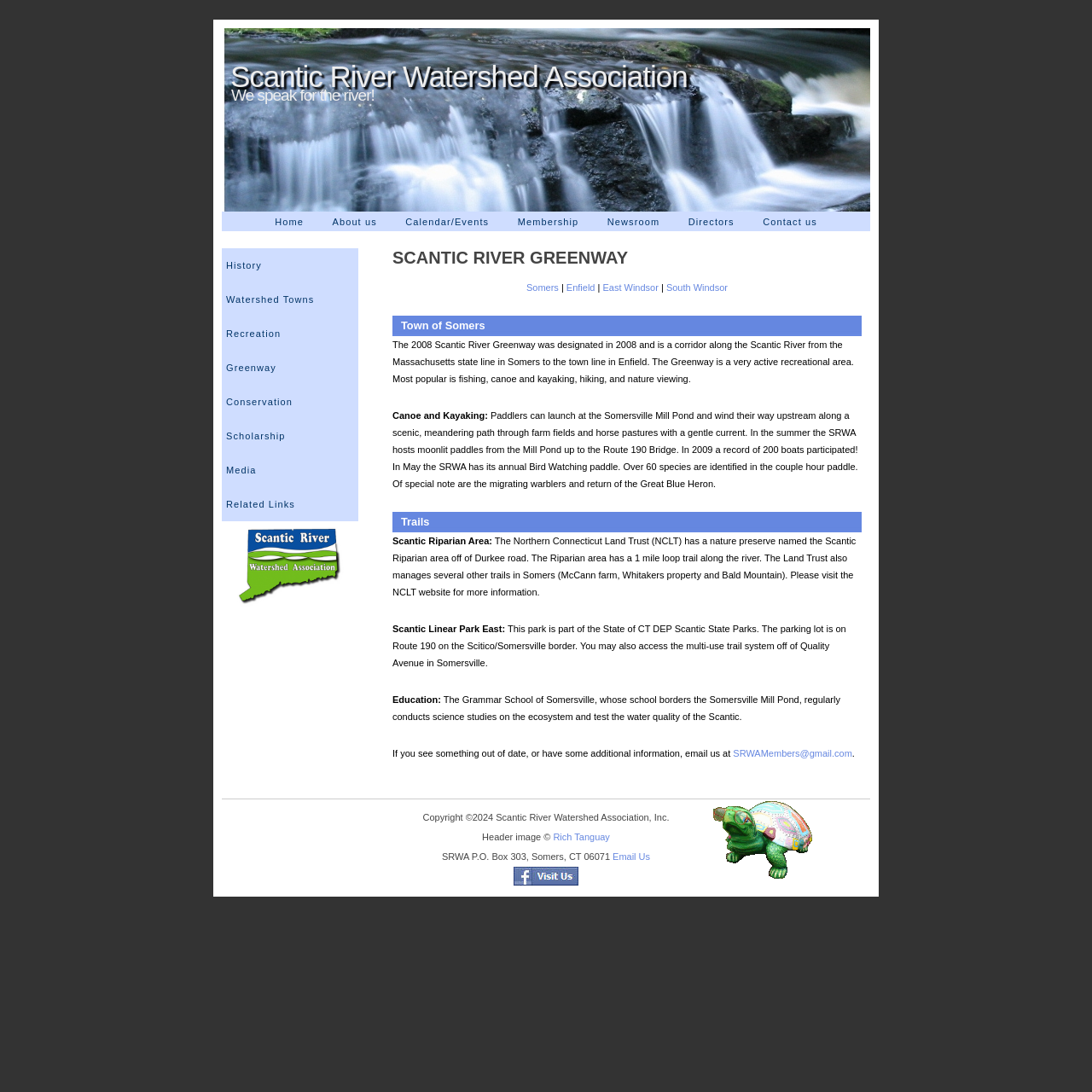Specify the bounding box coordinates of the element's area that should be clicked to execute the given instruction: "Learn about the 'Conservation' efforts". The coordinates should be four float numbers between 0 and 1, i.e., [left, top, right, bottom].

[0.203, 0.352, 0.328, 0.384]